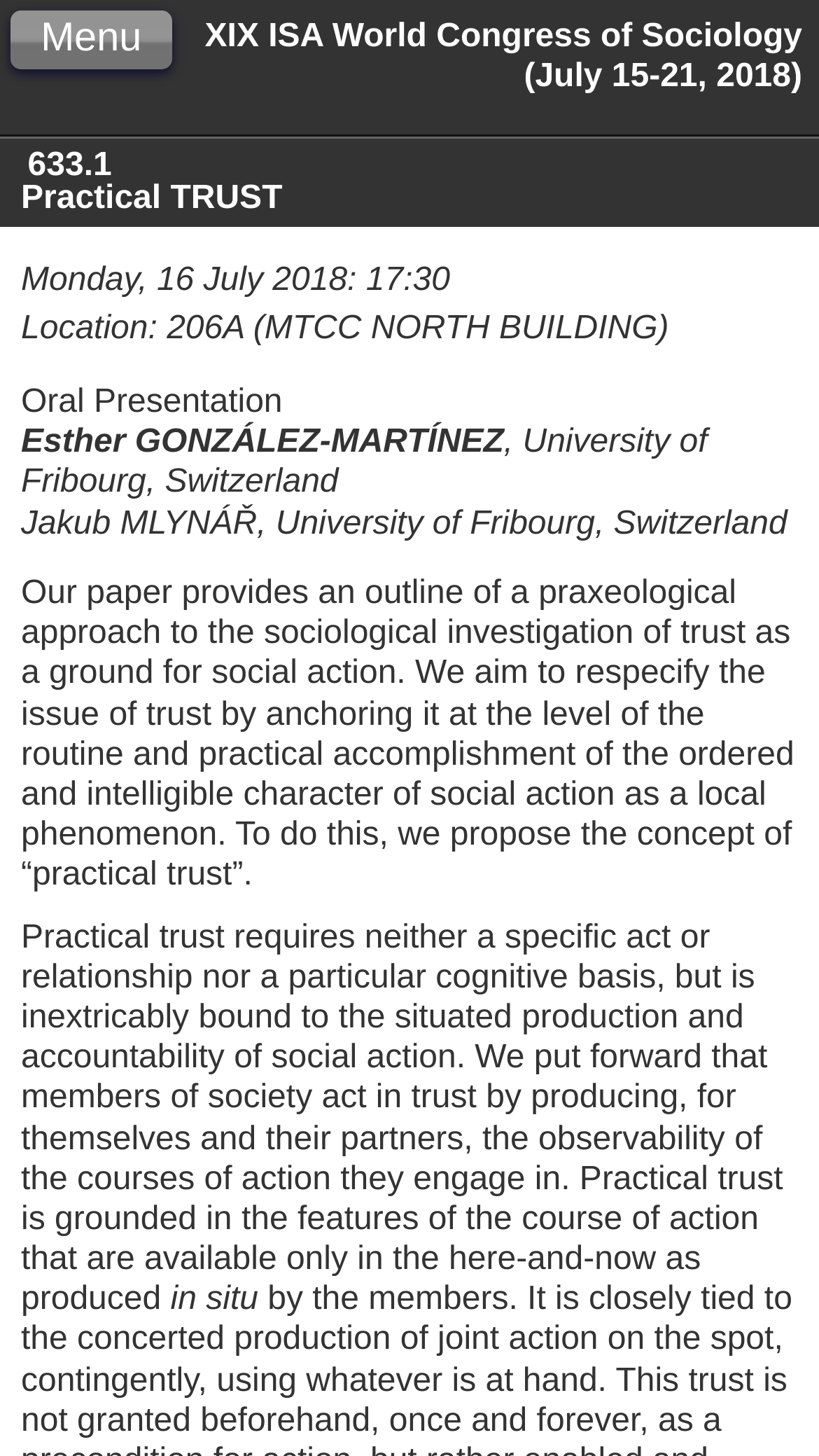Where is the event located?
Look at the screenshot and provide an in-depth answer.

I found the location of the event by looking at the StaticText element with the content 'Location: 206A (MTCC NORTH BUILDING)' which provides the location information.